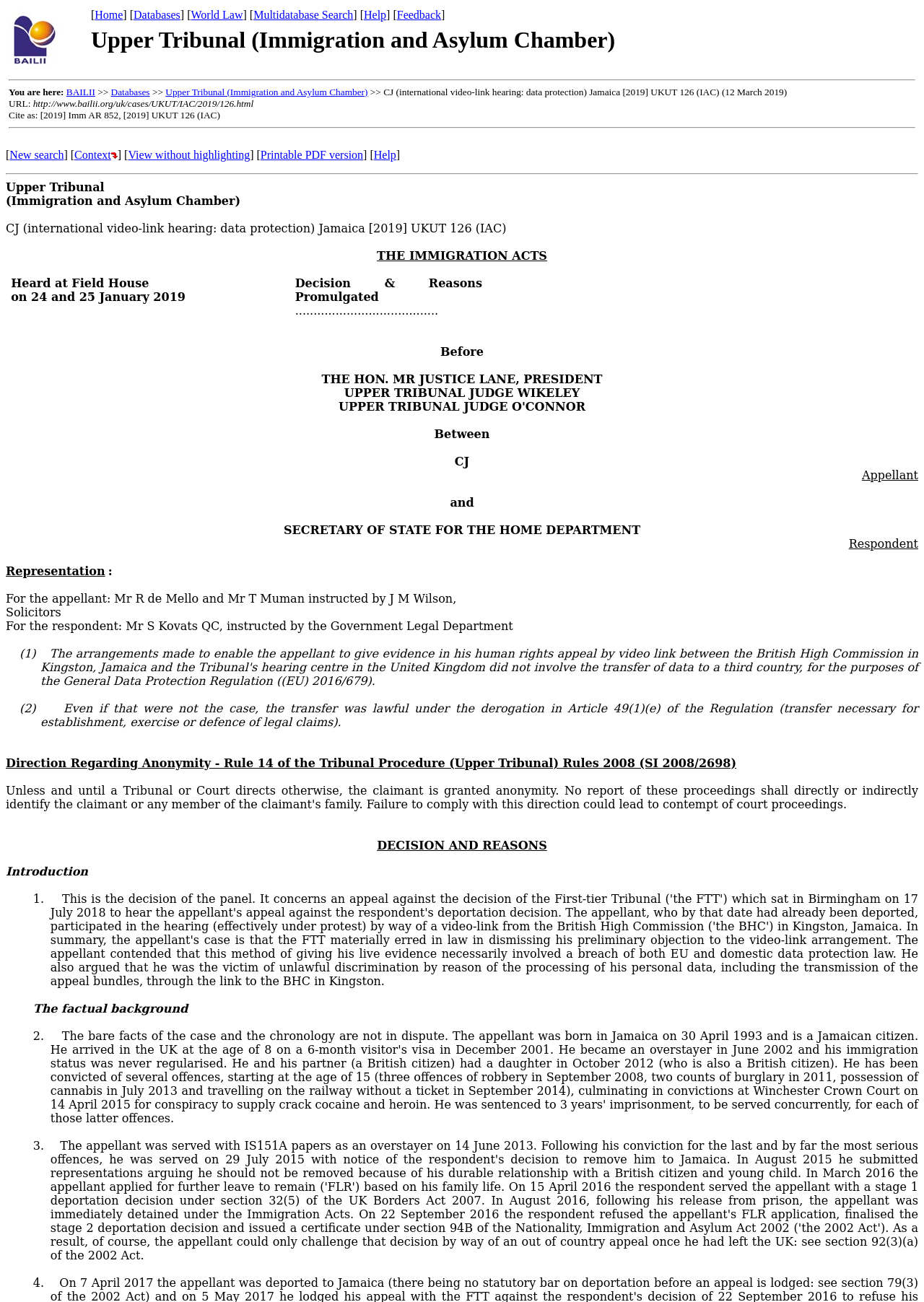Answer the question with a brief word or phrase:
What is the URL of the case?

http://www.bailii.org/uk/cases/UKUT/IAC/2019/126.html